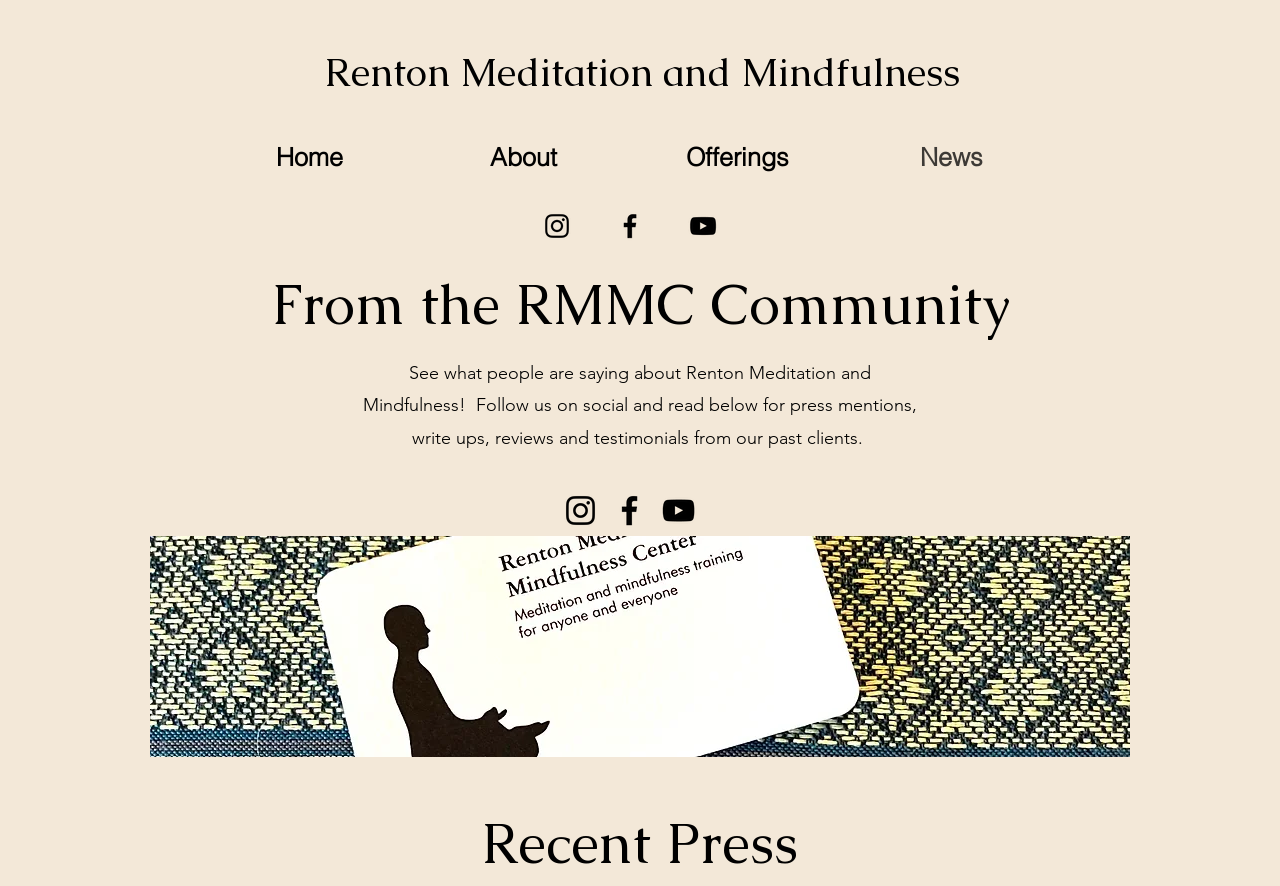How many navigation links are there?
Please provide a comprehensive and detailed answer to the question.

I counted the number of navigation links in the 'Site' navigation section, which includes Home, About, Offerings, and News.